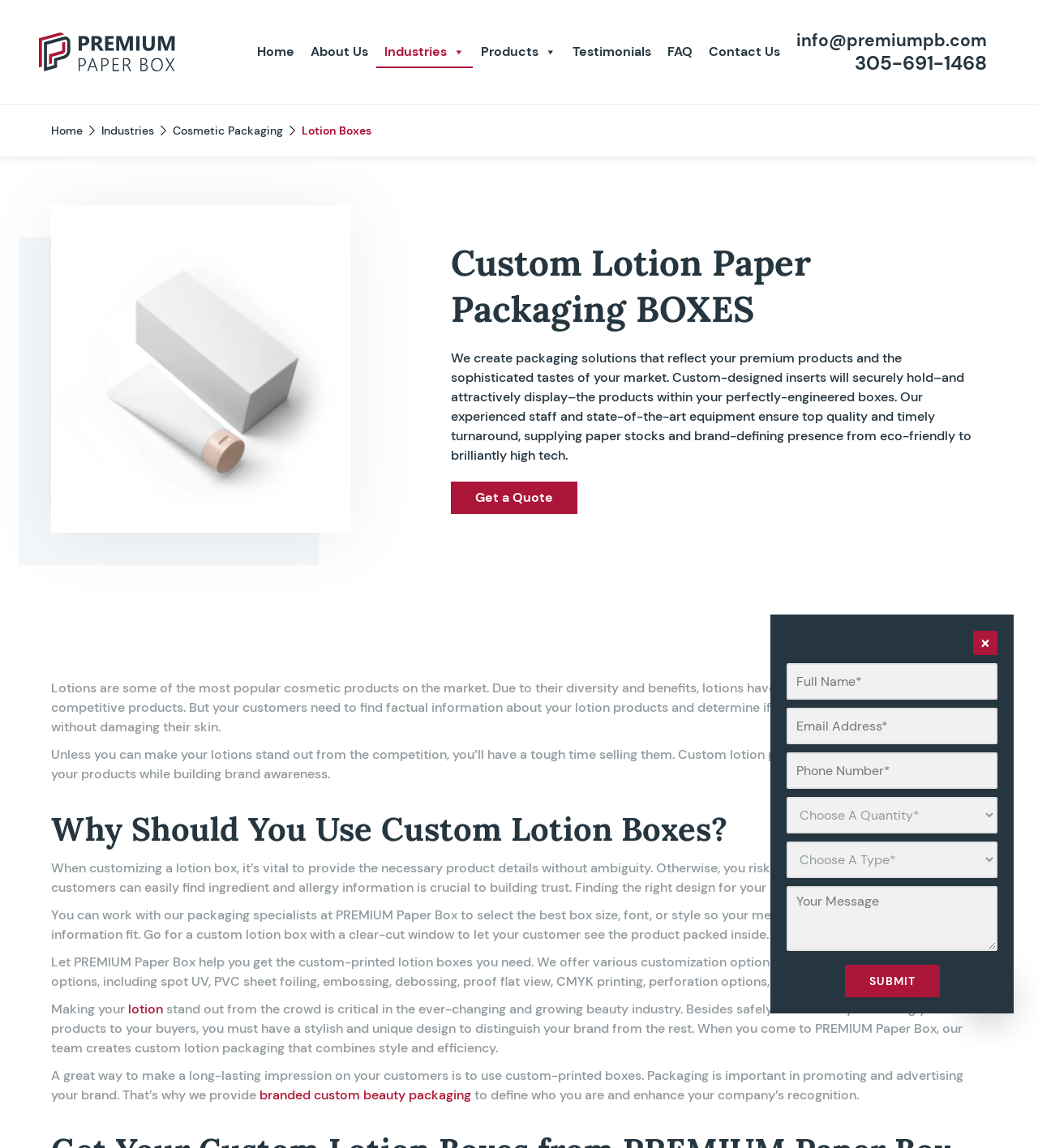Please identify the coordinates of the bounding box for the clickable region that will accomplish this instruction: "Click the 'Get a Quote' link".

[0.435, 0.42, 0.557, 0.448]